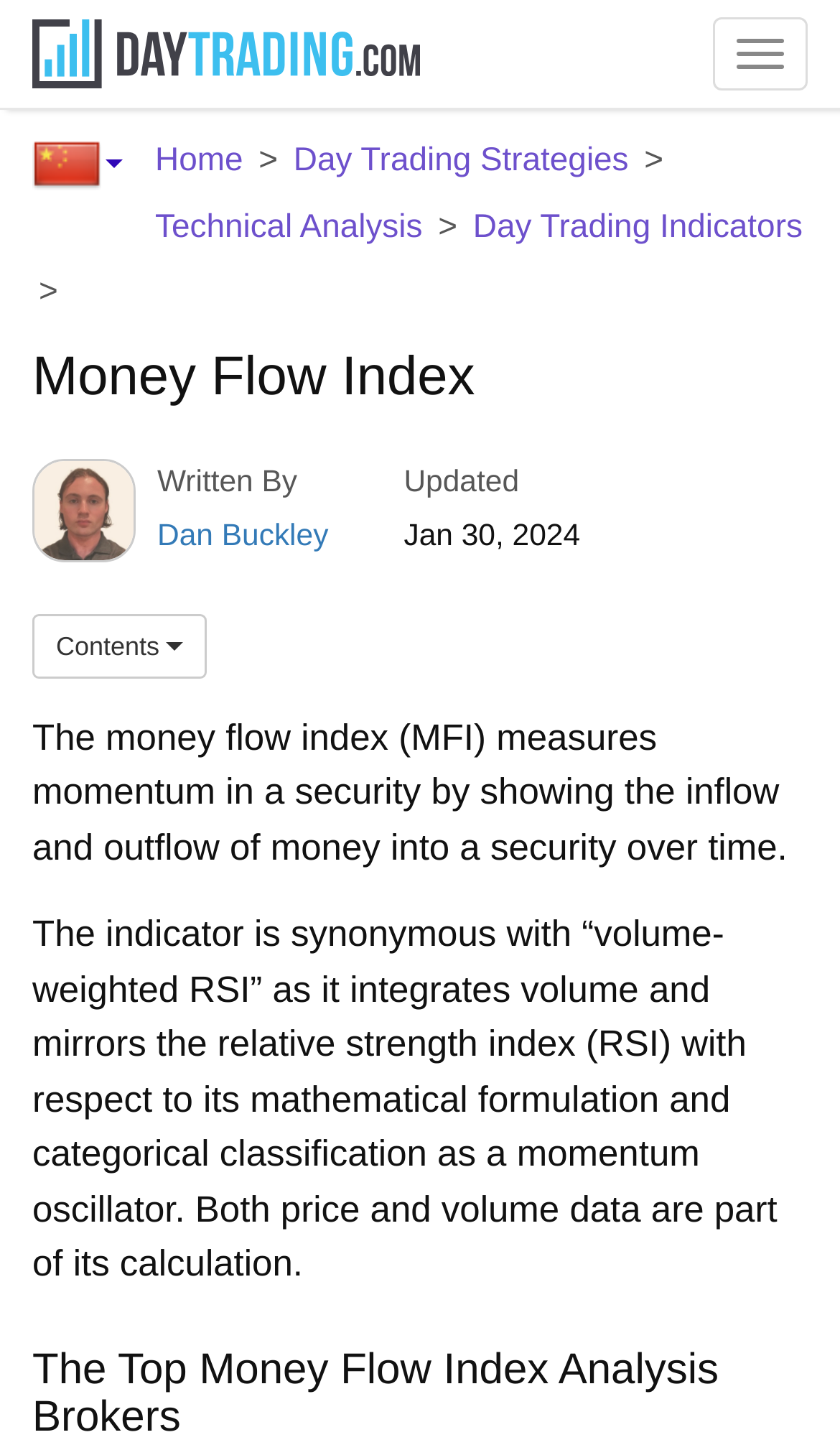Describe the webpage in detail, including text, images, and layout.

The webpage is about the Money Flow Index indicator for trading, providing a tutorial and examples. At the top right corner, there is a toggle navigation button. Below it, there are several links, including "Day Trading", "Home", "Day Trading Strategies", "Technical Analysis", and "Day Trading Indicators", which are aligned horizontally. The "Day Trading" link has an associated image with a country flag icon.

The main content of the webpage starts with a heading "Money Flow Index" at the top left corner. Below it, there is an image of the contributor, accompanied by the text "Written By" and the author's name "Dan Buckley". Next to it, there is a section showing the update date, "Jan 30, 2024".

Below the contributor information, there is a button labeled "Contents" with a dropdown menu. The main text content starts with a paragraph explaining the Money Flow Index, which measures momentum in a security by showing the inflow and outflow of money into a security over time. The text continues with another paragraph explaining the indicator's calculation, which integrates price and volume data.

At the bottom of the page, there is a heading "The Top Money Flow Index Analysis Brokers".